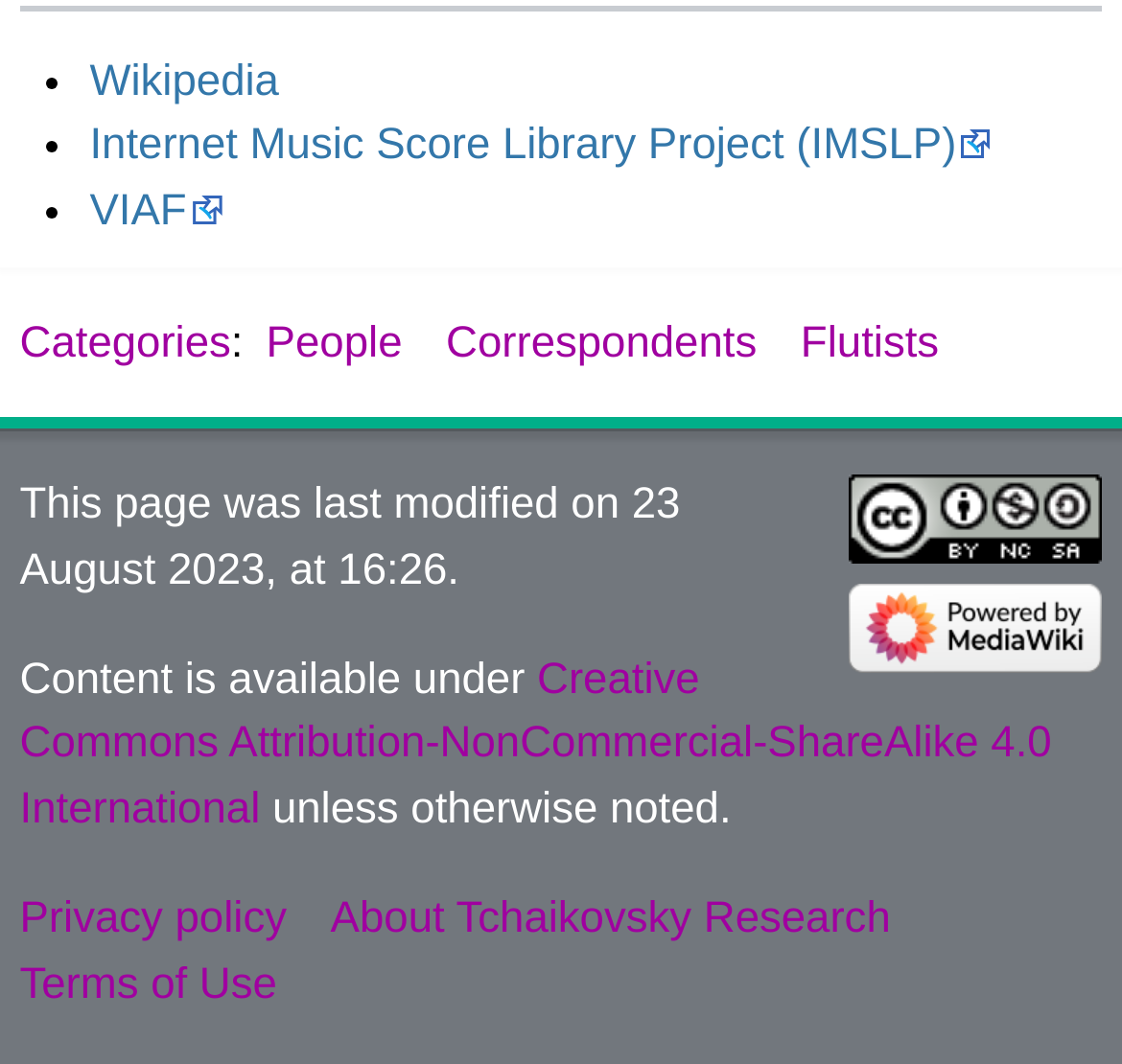Locate the bounding box coordinates of the area that needs to be clicked to fulfill the following instruction: "Read Privacy policy". The coordinates should be in the format of four float numbers between 0 and 1, namely [left, top, right, bottom].

[0.018, 0.841, 0.256, 0.887]